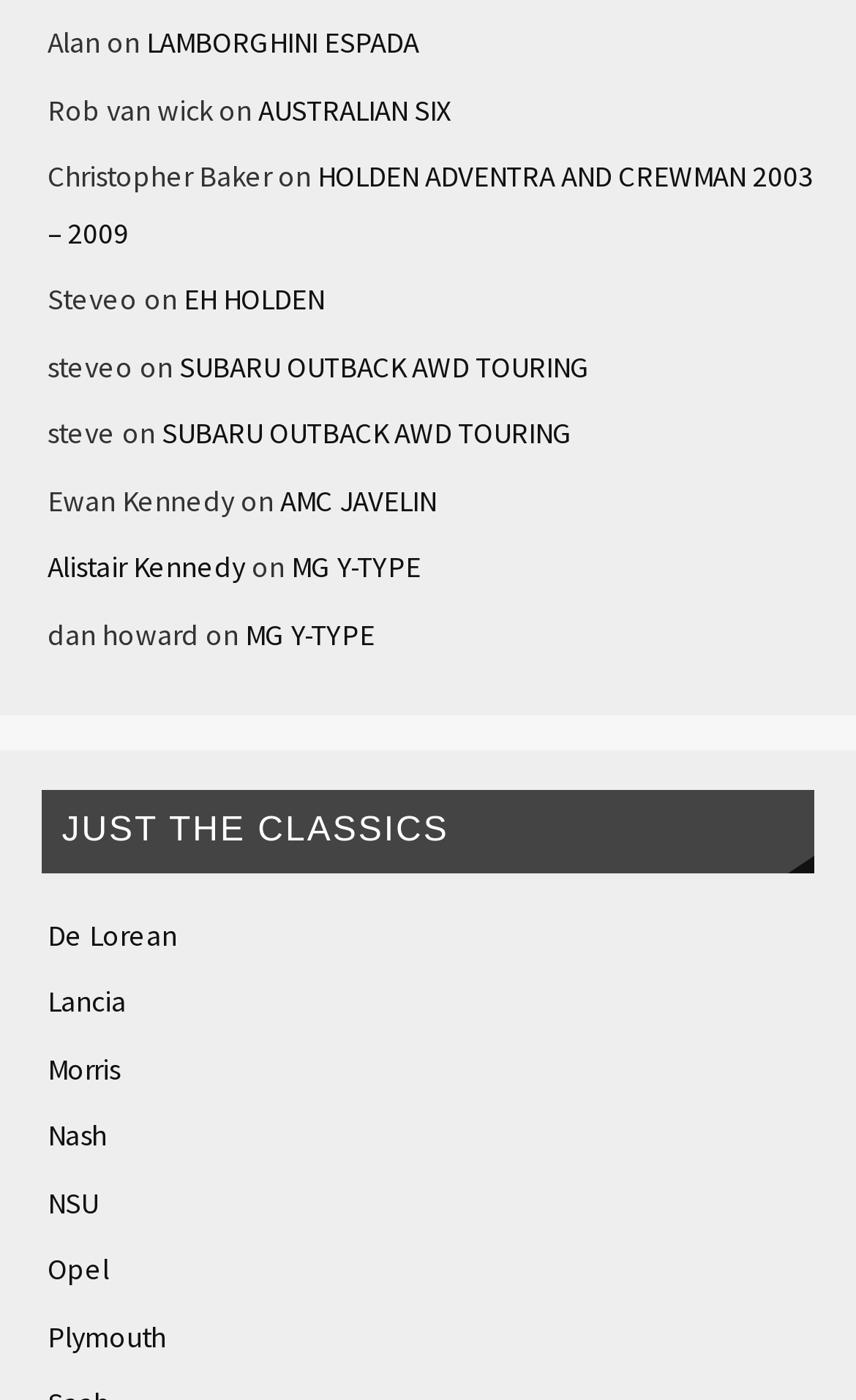Determine the bounding box coordinates of the clickable element to achieve the following action: 'Go to the page of SUBARU OUTBACK AWD TOURING'. Provide the coordinates as four float values between 0 and 1, formatted as [left, top, right, bottom].

[0.209, 0.249, 0.689, 0.275]